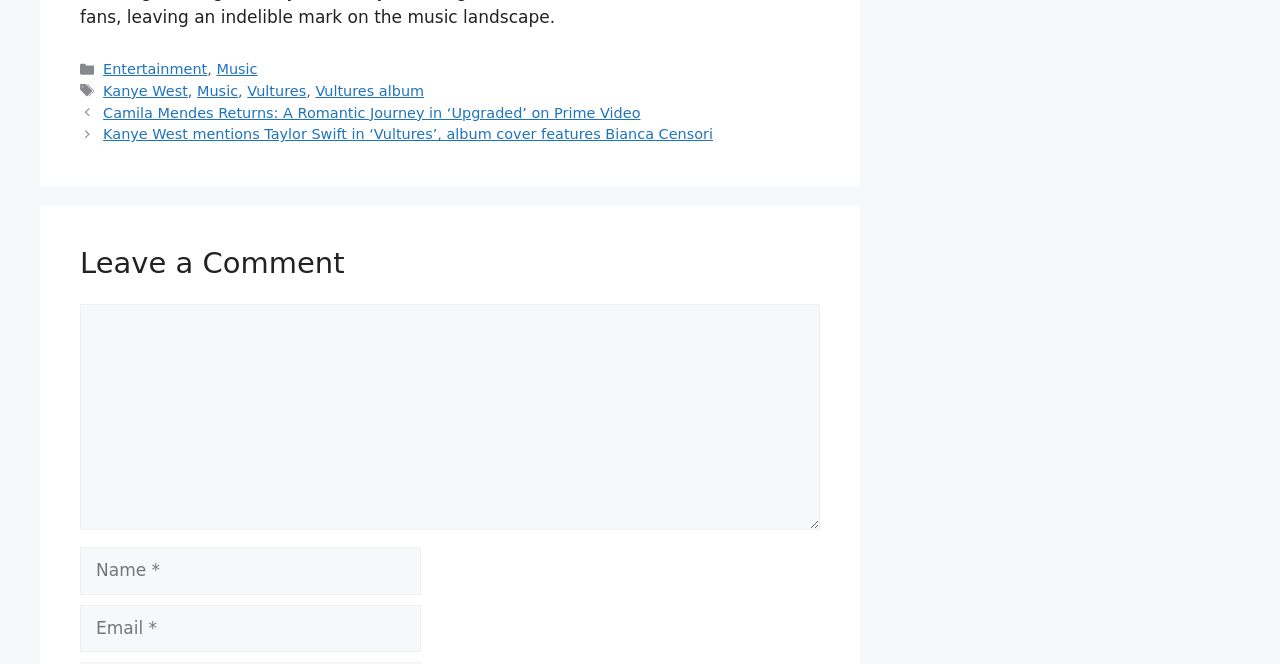What categories are available?
Using the details shown in the screenshot, provide a comprehensive answer to the question.

The categories are listed in the footer section of the webpage, where 'Categories' is written, followed by links to 'Entertainment' and 'Music'.